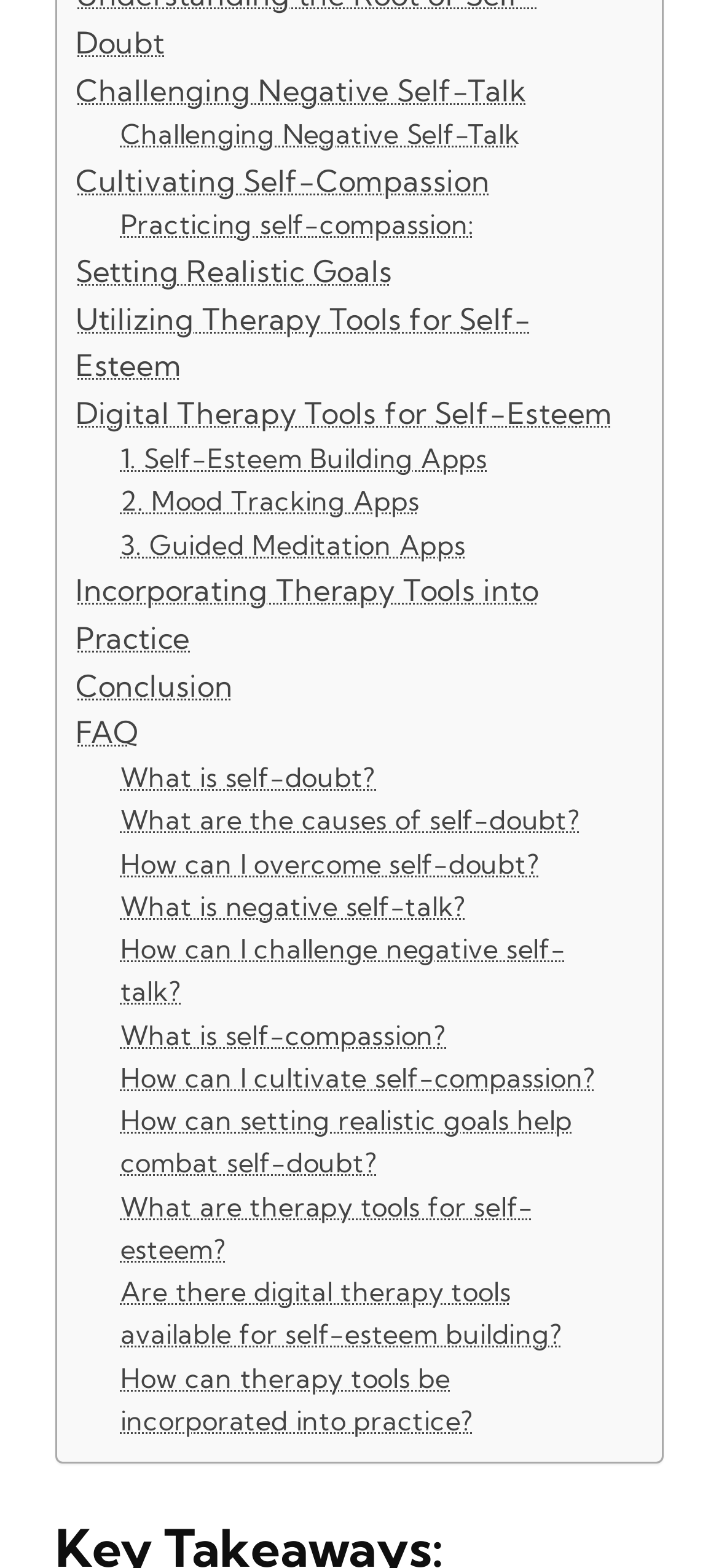Locate the bounding box of the UI element with the following description: "Incorporating Therapy Tools into Practice".

[0.105, 0.362, 0.869, 0.423]